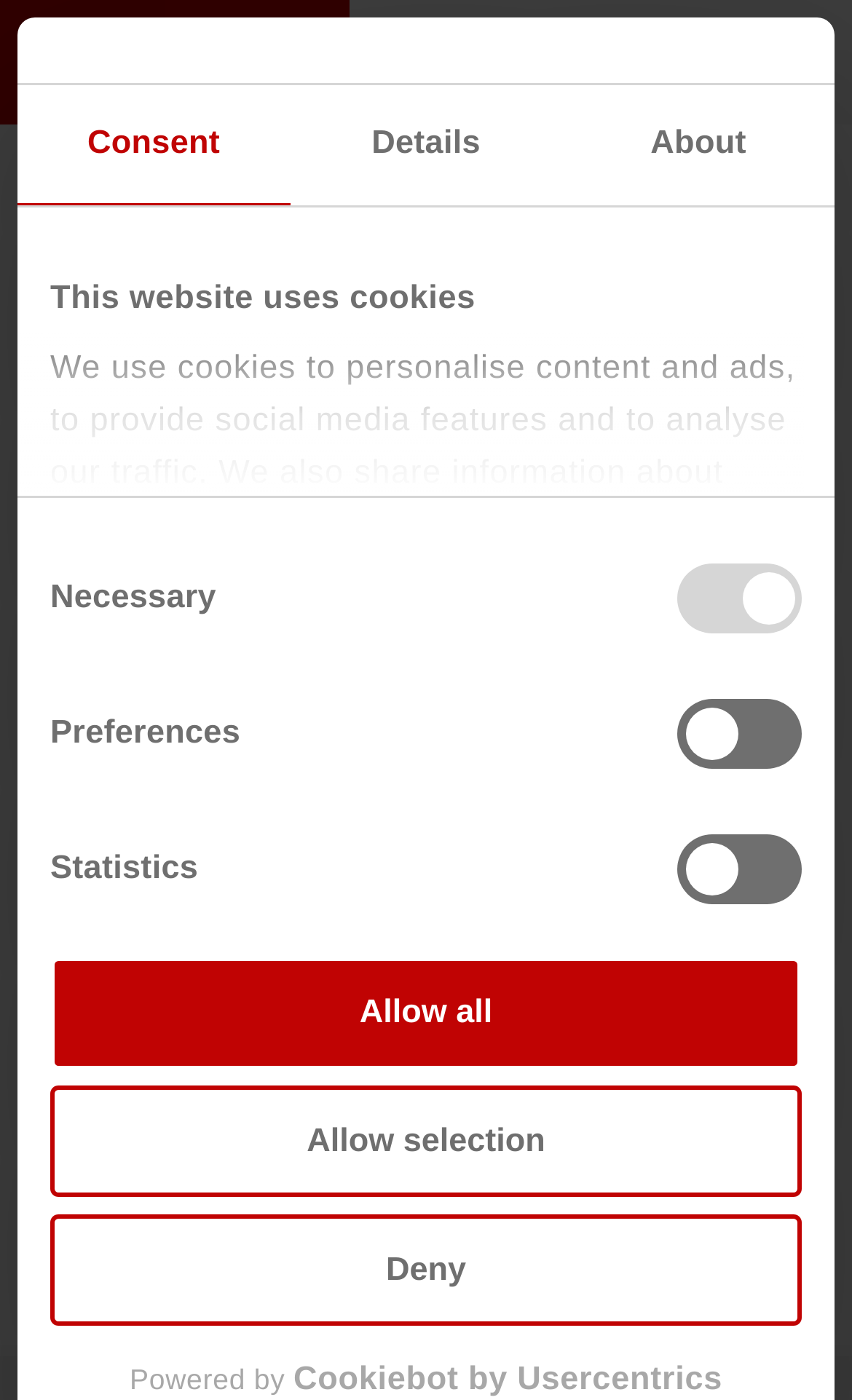Analyze the image and provide a detailed answer to the question: What is the name of the company?

I found the answer by looking at the main content of the webpage, where I saw a heading element with the text 'Piant Stanztechniek BV'.